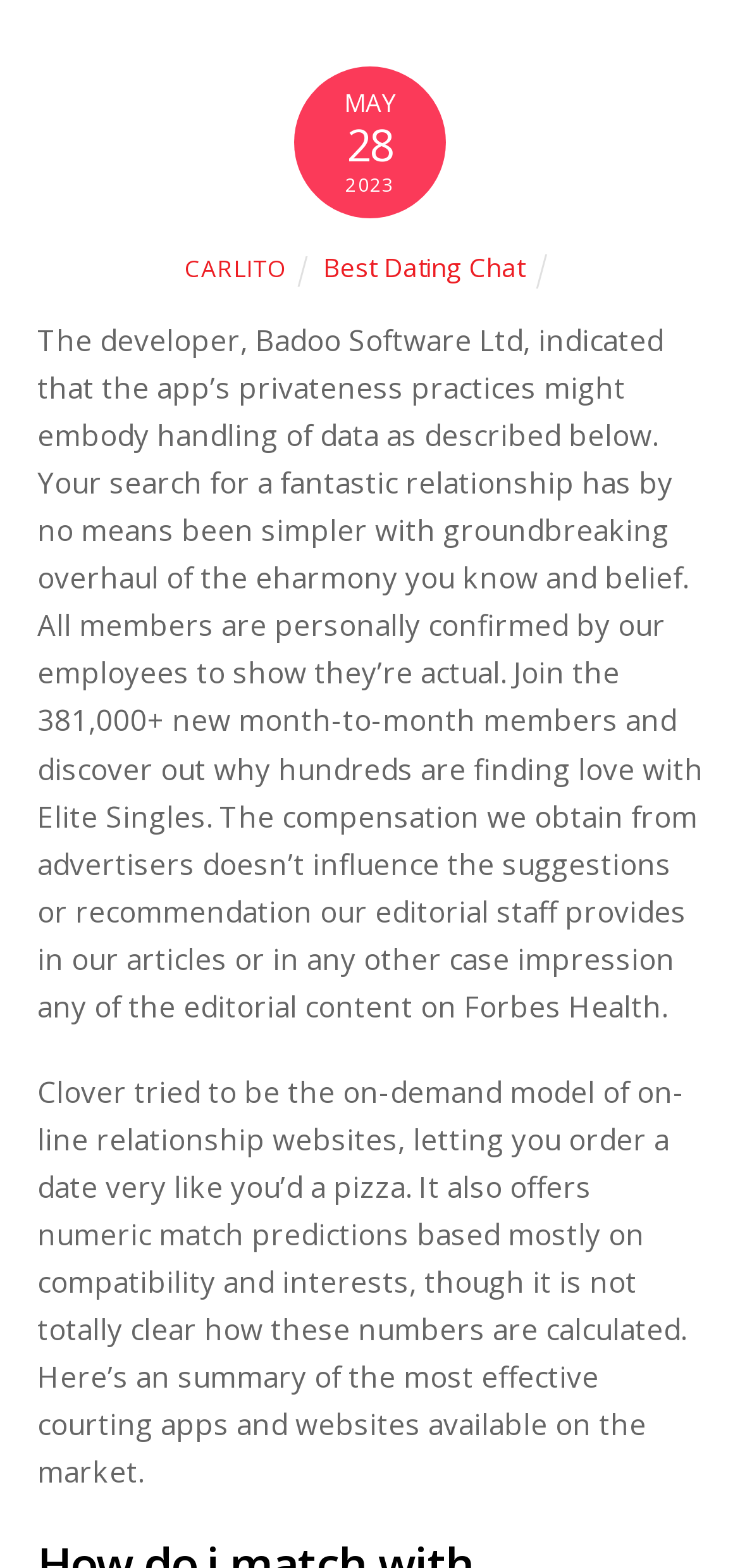What is the topic of the text on the webpage?
Provide a comprehensive and detailed answer to the question.

I analyzed the StaticText elements and found that they contain text related to dating apps, such as 'Best Dating Chat', 'eharmony', and 'Elite Singles', which suggests that the topic of the text is dating apps.